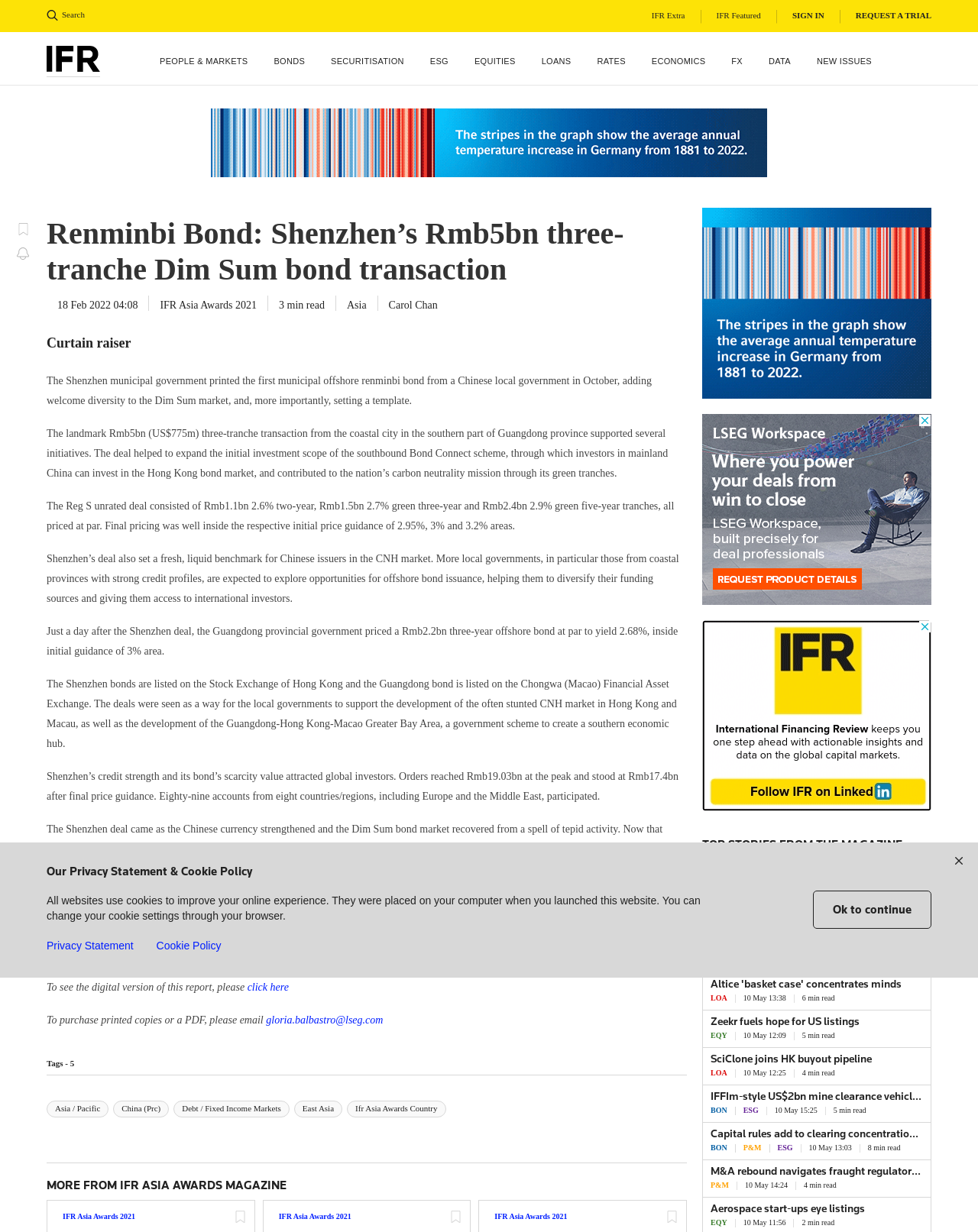Kindly determine the bounding box coordinates for the area that needs to be clicked to execute this instruction: "Request a trial".

[0.859, 0.008, 0.952, 0.019]